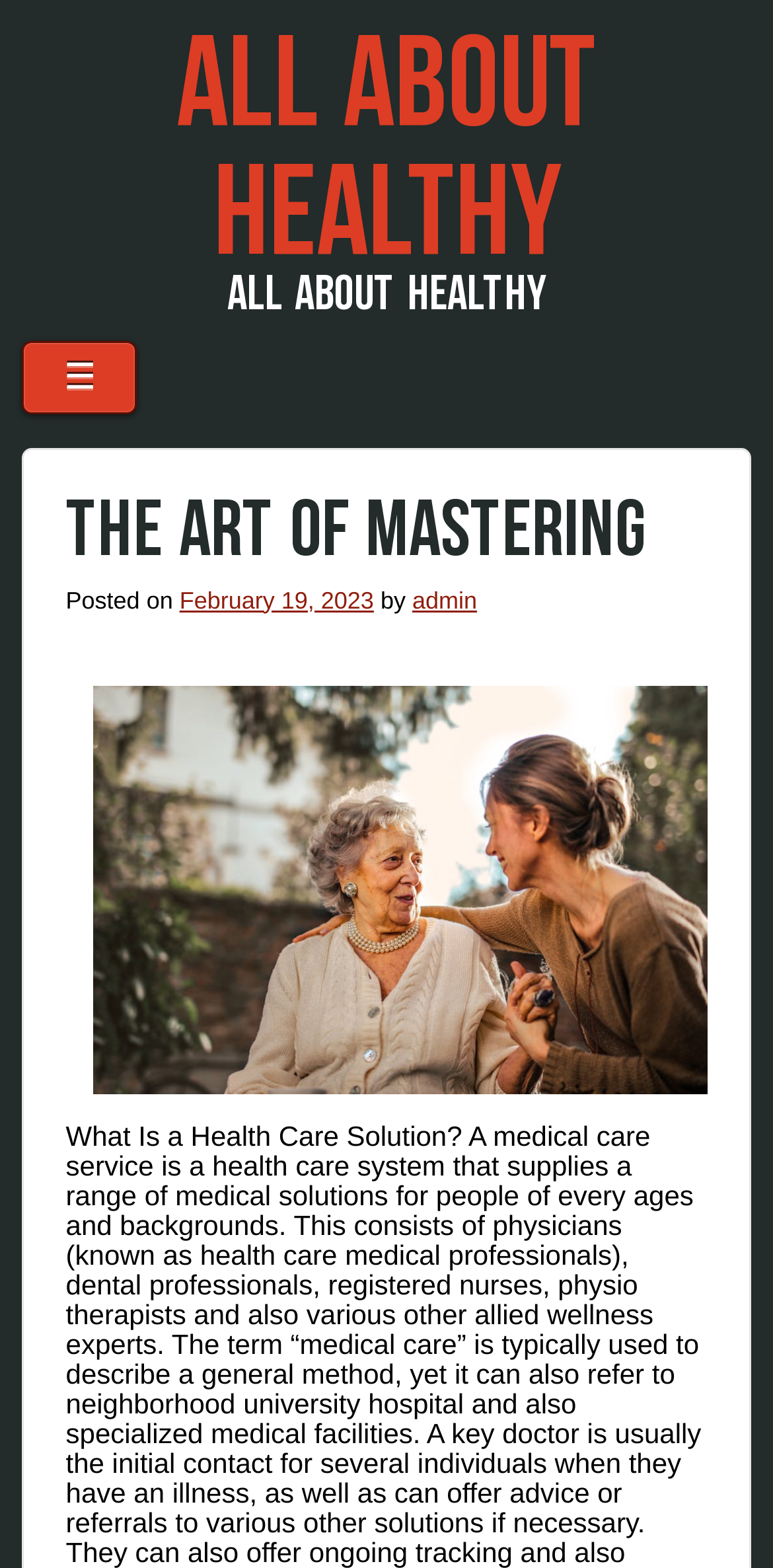Refer to the element description All about Healthy and identify the corresponding bounding box in the screenshot. Format the coordinates as (top-left x, top-left y, bottom-right x, bottom-right y) with values in the range of 0 to 1.

[0.228, 0.005, 0.772, 0.187]